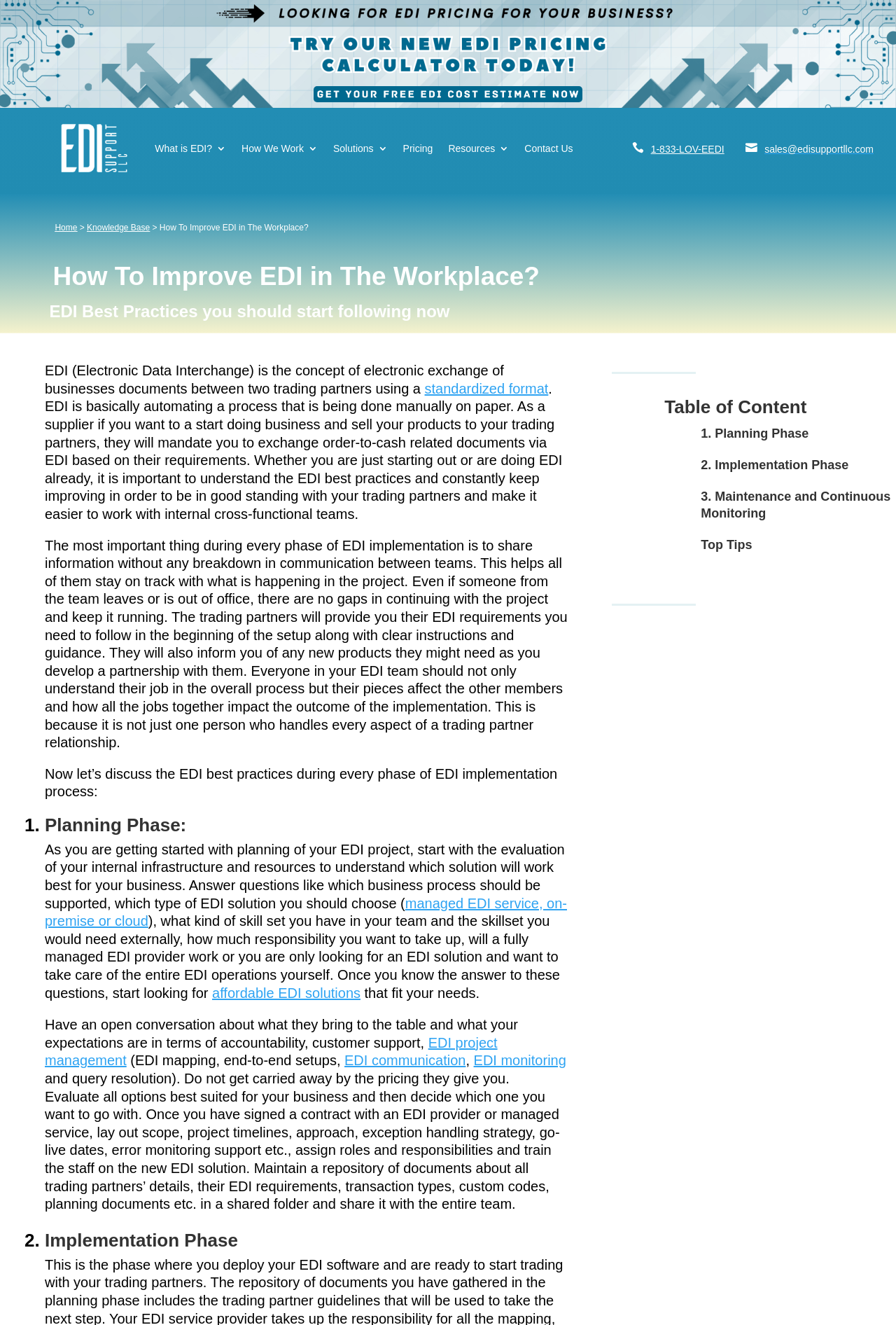Explain the webpage's layout and main content in detail.

This webpage is about improving EDI (Electronic Data Interchange) in the workplace. At the top, there is a pricing calculator image with a call-to-action link next to it. Below that, there are several links to different sections of the website, including "What is EDI?", "How We Work", "Solutions", "Pricing", "Resources", and "Contact Us". 

On the left side, there is a navigation menu with links to "Home", "Knowledge Base", and the current page, "How To Improve EDI in The Workplace?". 

The main content of the page starts with a heading "How To Improve EDI in The Workplace?" followed by a brief introduction to EDI and its importance in business. The text explains that EDI is the electronic exchange of business documents between trading partners and that it is essential to understand EDI best practices to improve its implementation.

The page then discusses the importance of sharing information and communication during every phase of EDI implementation. It highlights the need for the EDI team to understand their roles and how they impact the overall process.

The main content is divided into sections, including "Planning Phase", "Implementation Phase", and "Maintenance and Continuous Monitoring". Each section provides tips and best practices for improving EDI implementation. For example, in the "Planning Phase" section, it advises evaluating internal infrastructure and resources, choosing the right EDI solution, and having open conversations with EDI providers about expectations and accountability.

There are also several links to related topics, such as "managed EDI service", "on-premise or cloud", "affordable EDI solutions", and "EDI project management". Additionally, there are tables of content on the right side of the page, providing links to different sections of the article.

Overall, the webpage provides a comprehensive guide to improving EDI in the workplace, covering various aspects of EDI implementation and offering practical tips and advice.